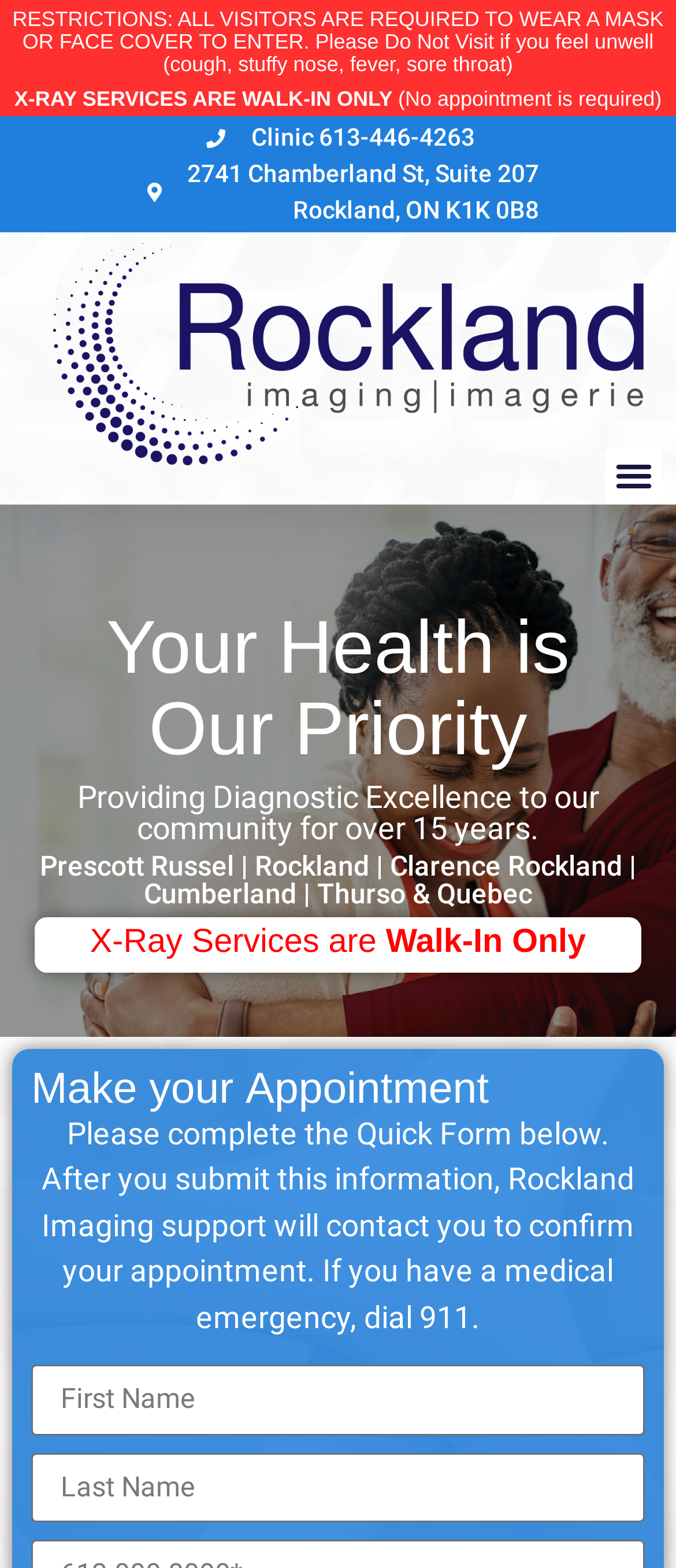Do you need an appointment for X-ray services?
Based on the image, provide a one-word or brief-phrase response.

No